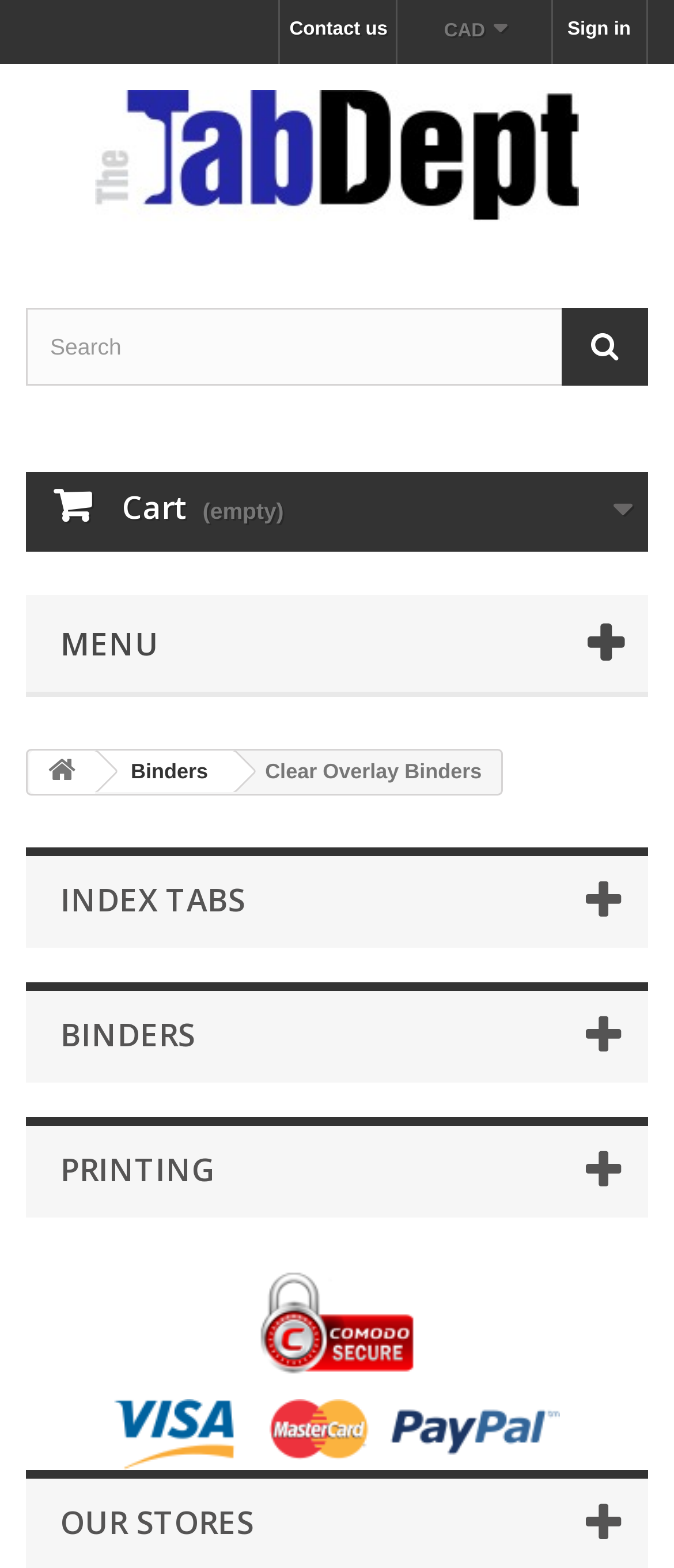Respond to the question below with a single word or phrase: What is the purpose of the textbox at the top?

Search